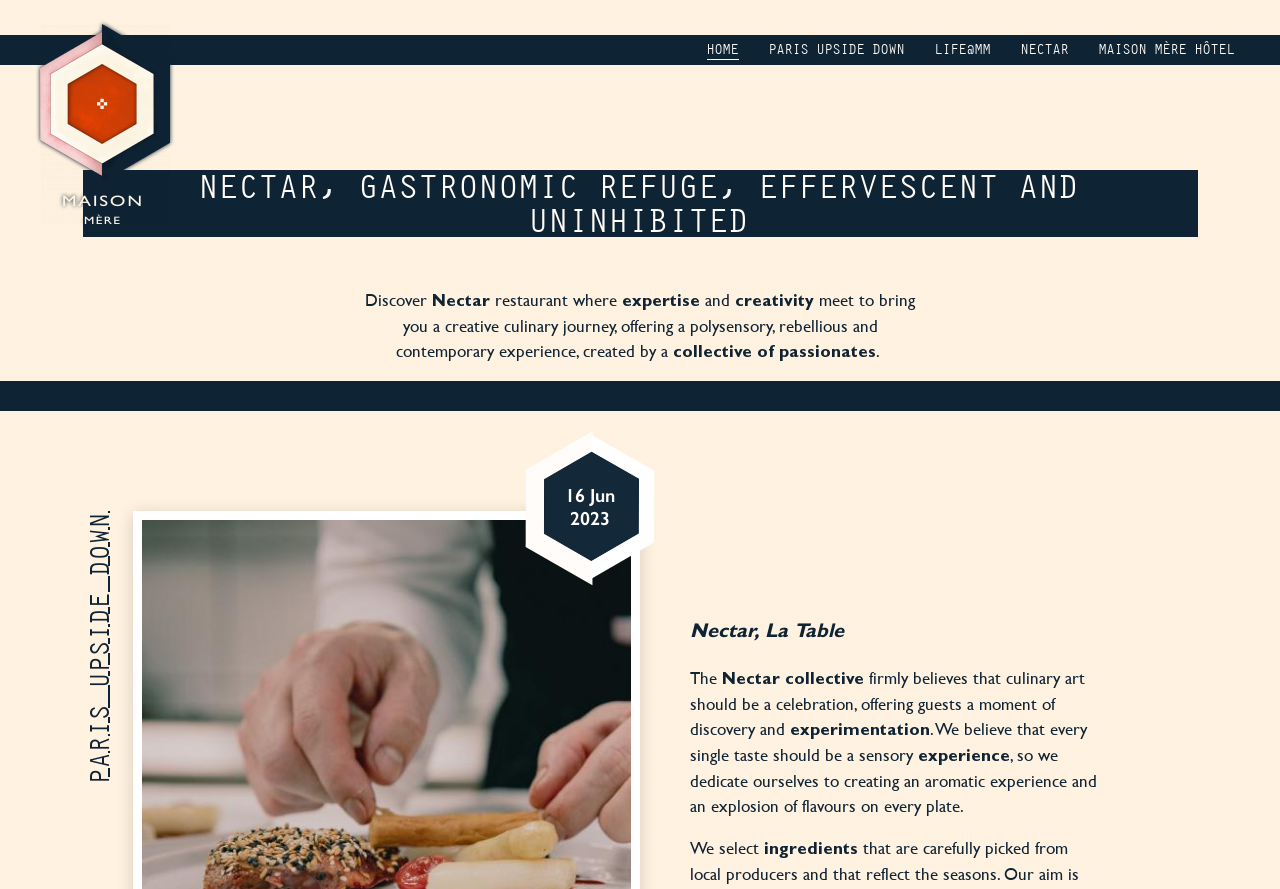What is the name of the restaurant? Please answer the question using a single word or phrase based on the image.

Nectar